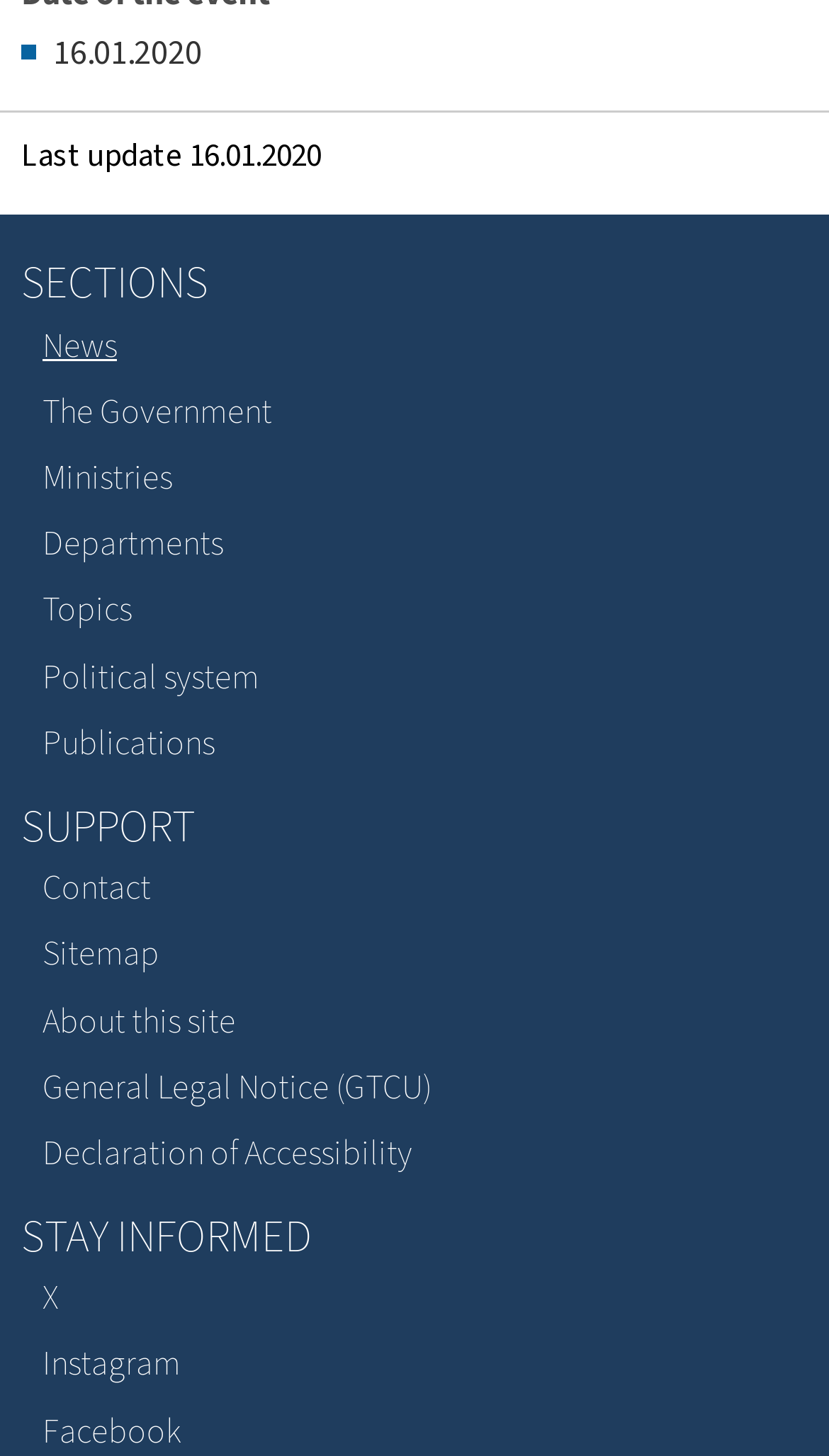Please determine the bounding box coordinates for the UI element described as: "The Government".

[0.026, 0.259, 0.974, 0.305]